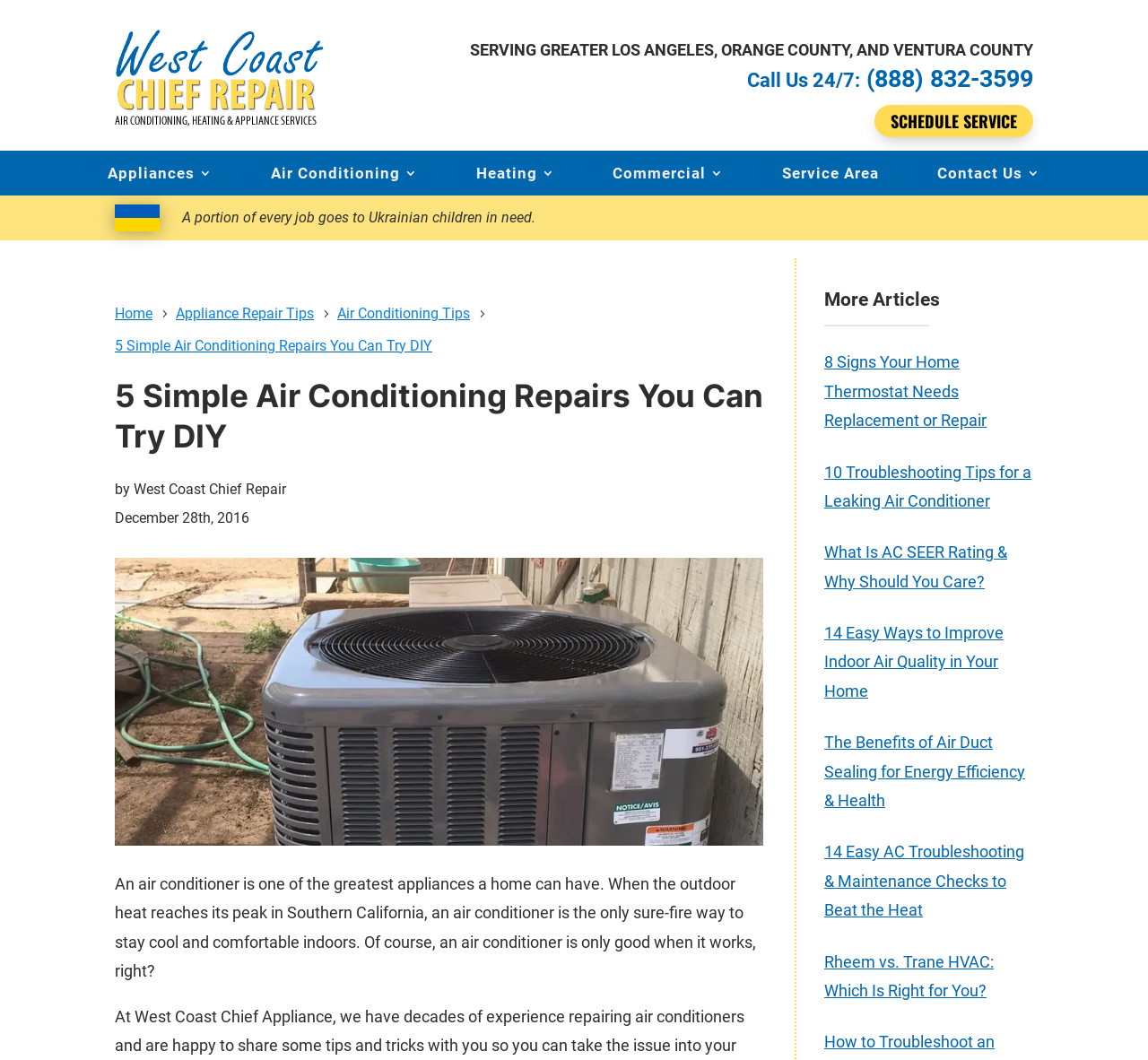Answer the question with a brief word or phrase:
What is the topic of the main article?

Air Conditioning Repairs